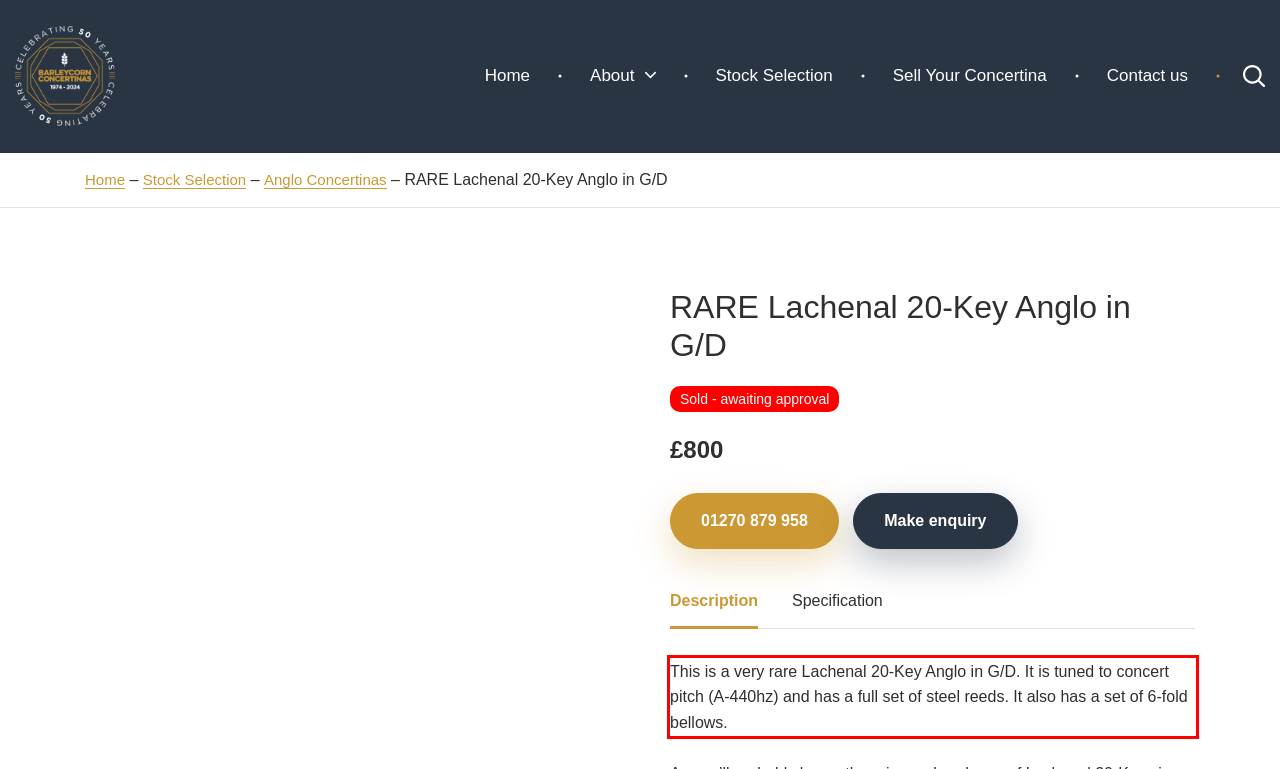Inspect the webpage screenshot that has a red bounding box and use OCR technology to read and display the text inside the red bounding box.

This is a very rare Lachenal 20-Key Anglo in G/D. It is tuned to concert pitch (A-440hz) and has a full set of steel reeds. It also has a set of 6-fold bellows.